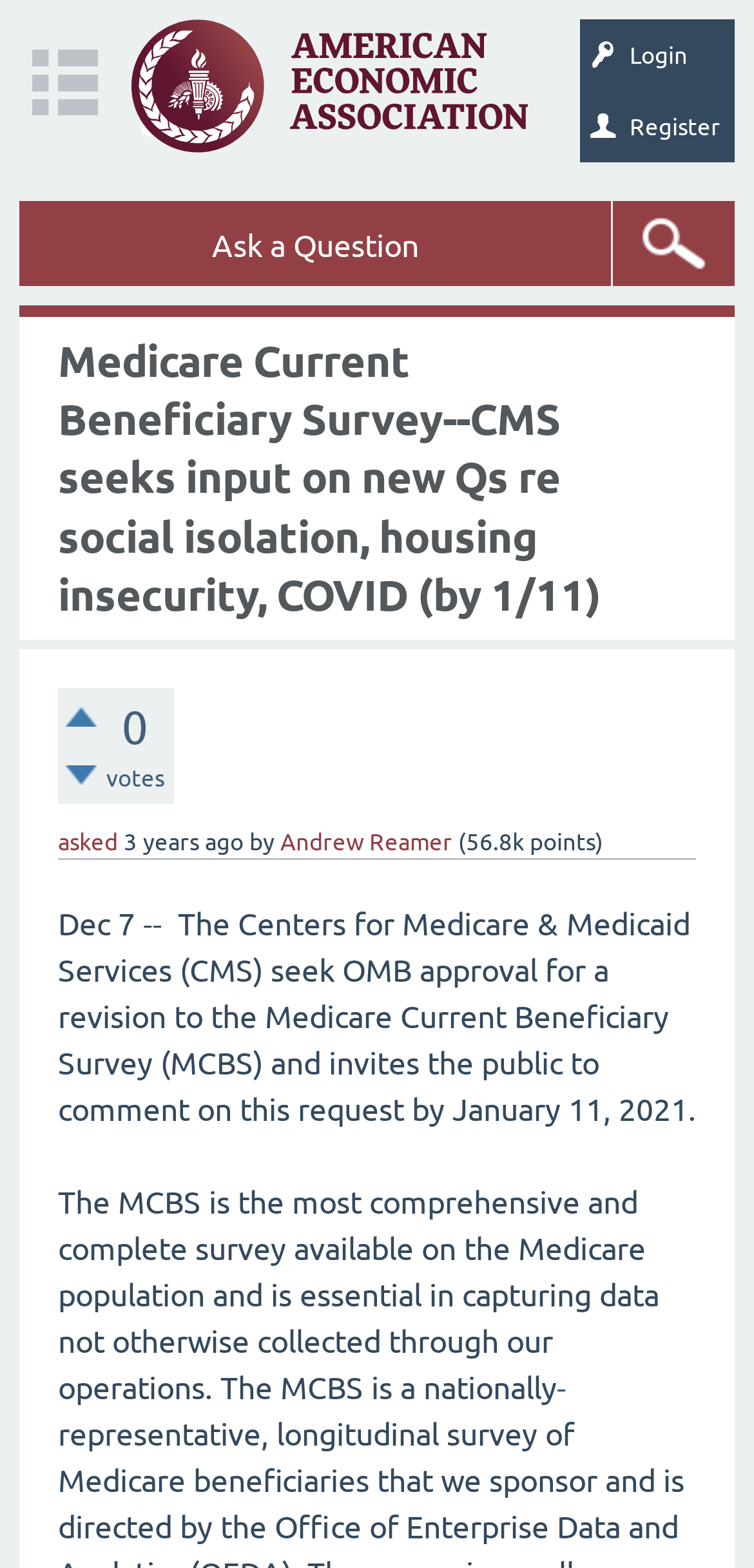What is the topic of the post?
Carefully analyze the image and provide a thorough answer to the question.

I found the answer by looking at the heading element on the webpage, which says 'Medicare Current Beneficiary Survey--CMS seeks input on new Qs re social isolation, housing insecurity, COVID (by 1/11)'. The topic of the post is clearly mentioned in this heading, which suggests that CMS is seeking input on new questions related to social isolation, housing insecurity, and COVID.